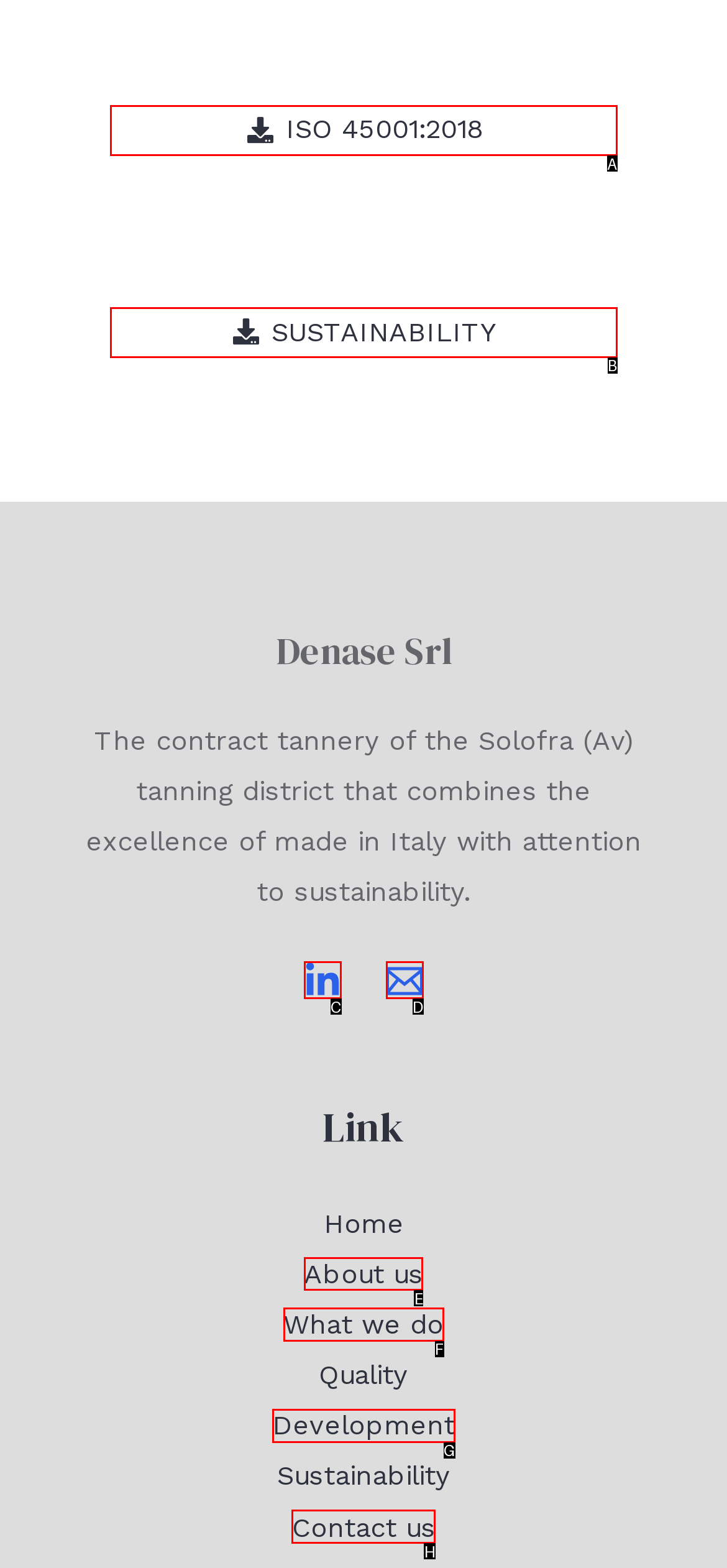For the instruction: visit african-percussion.net, determine the appropriate UI element to click from the given options. Respond with the letter corresponding to the correct choice.

None